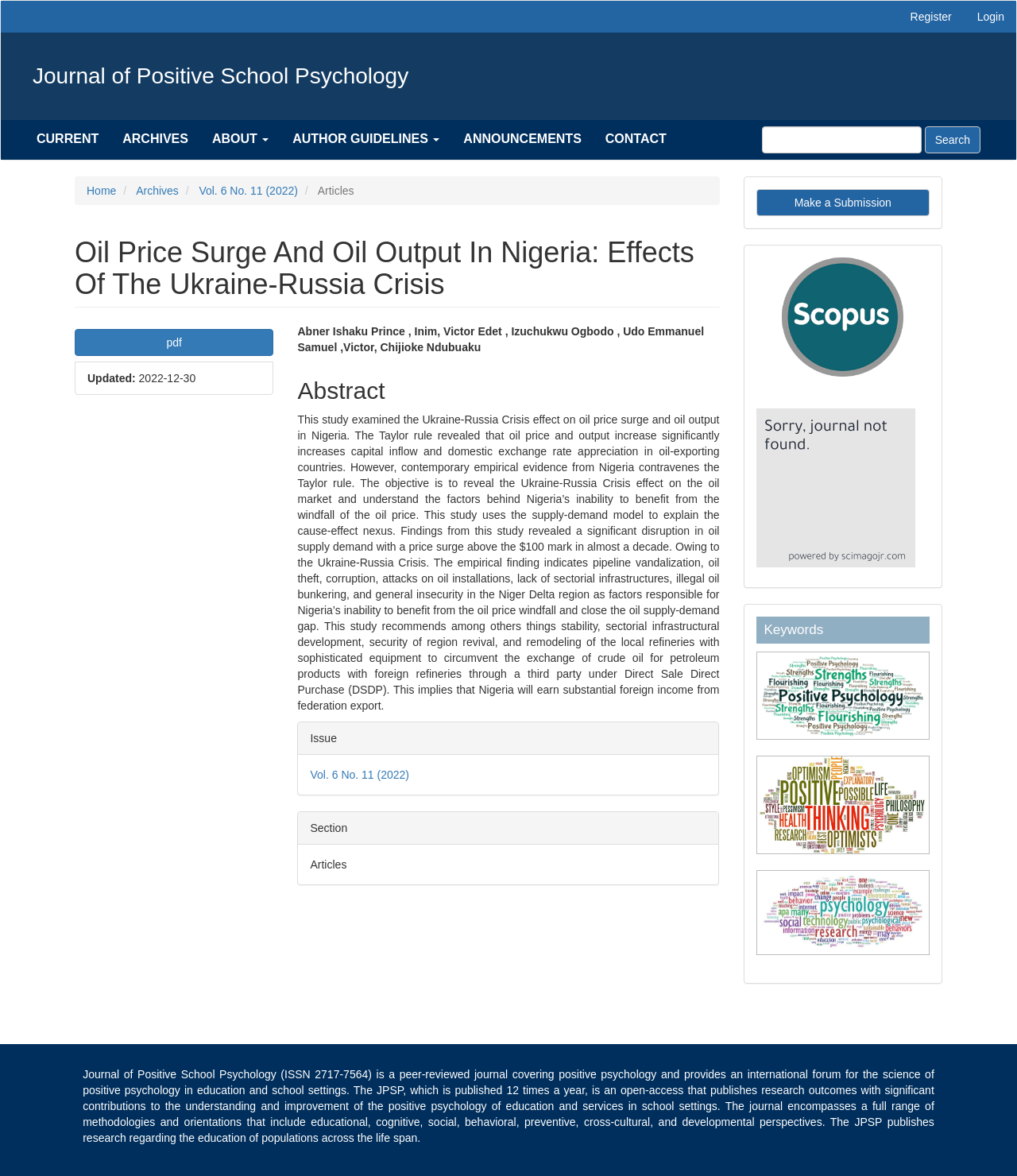Please identify the bounding box coordinates of the area I need to click to accomplish the following instruction: "View the current issue".

[0.024, 0.102, 0.109, 0.134]